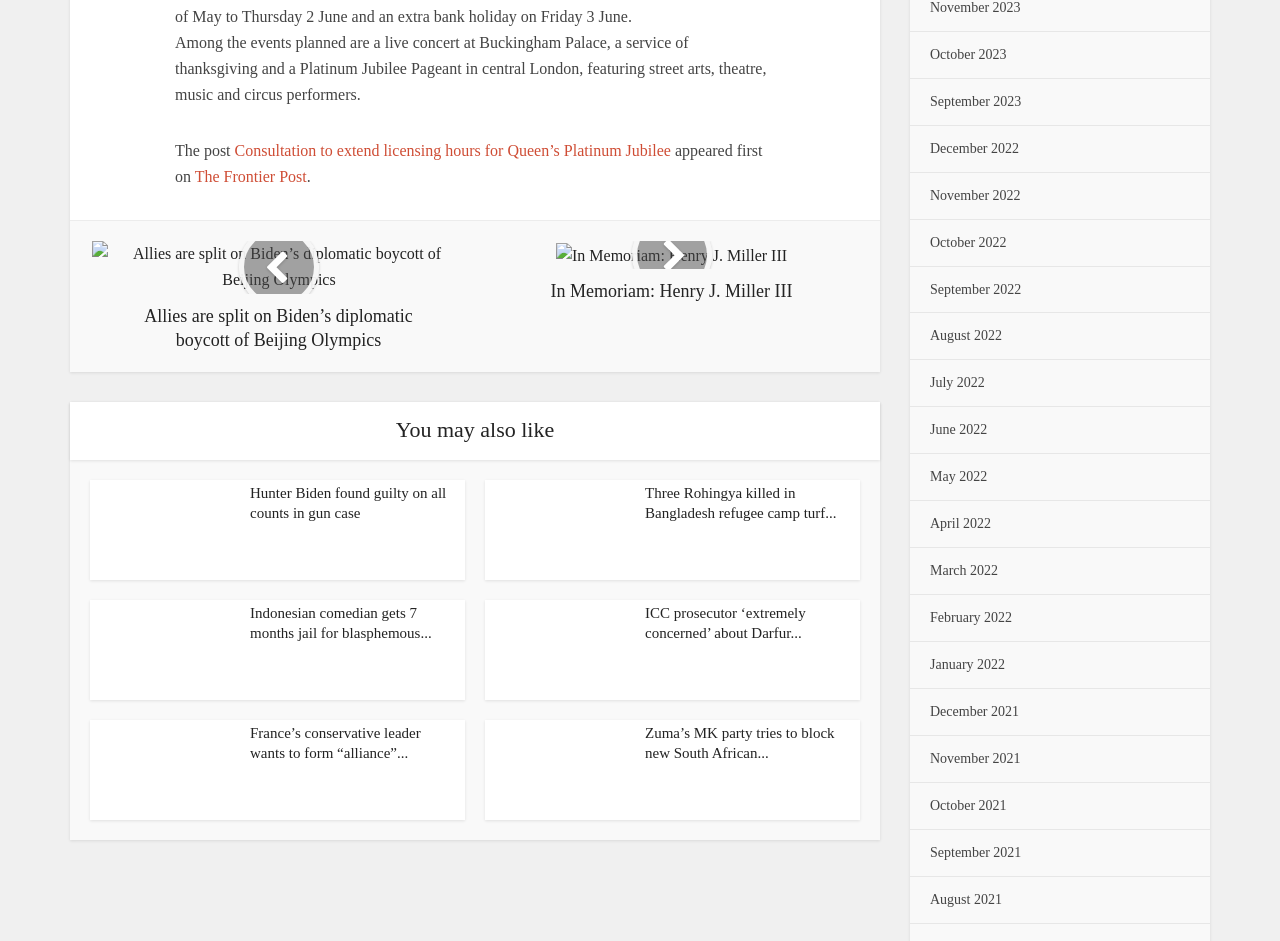Answer succinctly with a single word or phrase:
What is the event being planned at Buckingham Palace?

Live concert